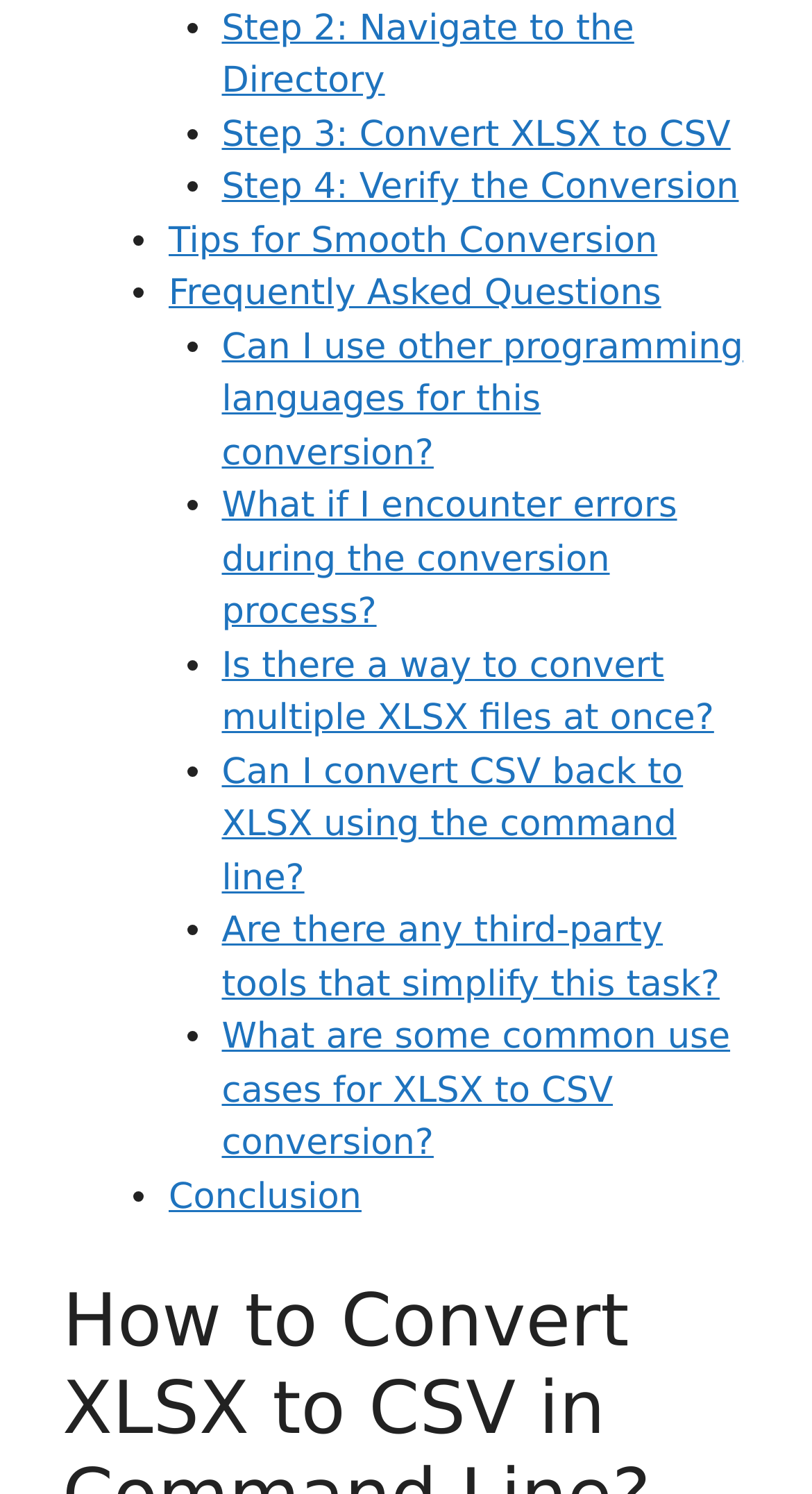Refer to the image and provide an in-depth answer to the question: 
What is the first step in the conversion process?

The first step is not explicitly mentioned, but the second step is 'Navigate to the Directory', which implies that the first step is not provided in this list. The list starts with 'Step 2', so we can infer that the first step is not mentioned.